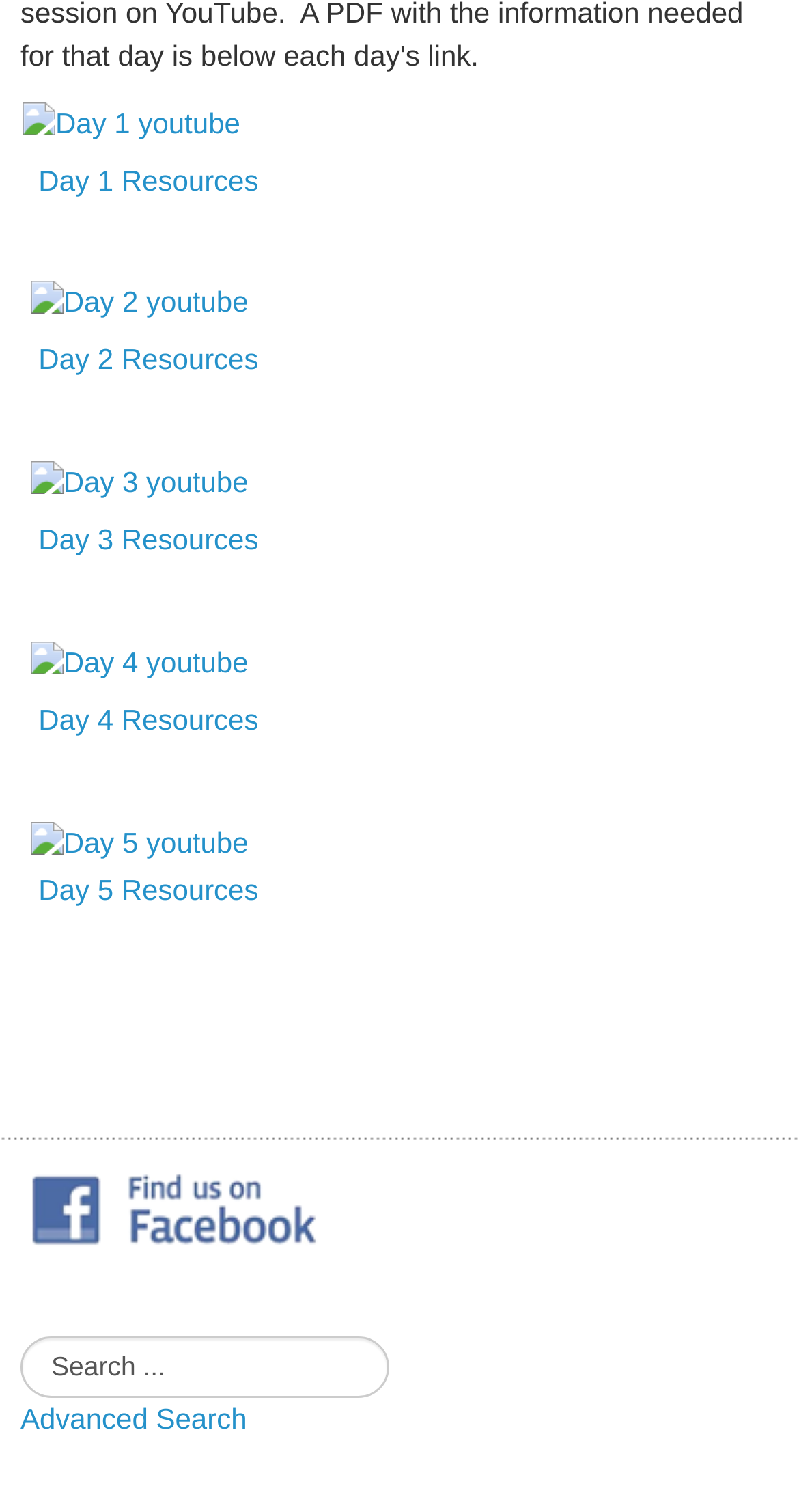What is the image below the table?
Using the information from the image, give a concise answer in one word or a short phrase.

Facebook Image